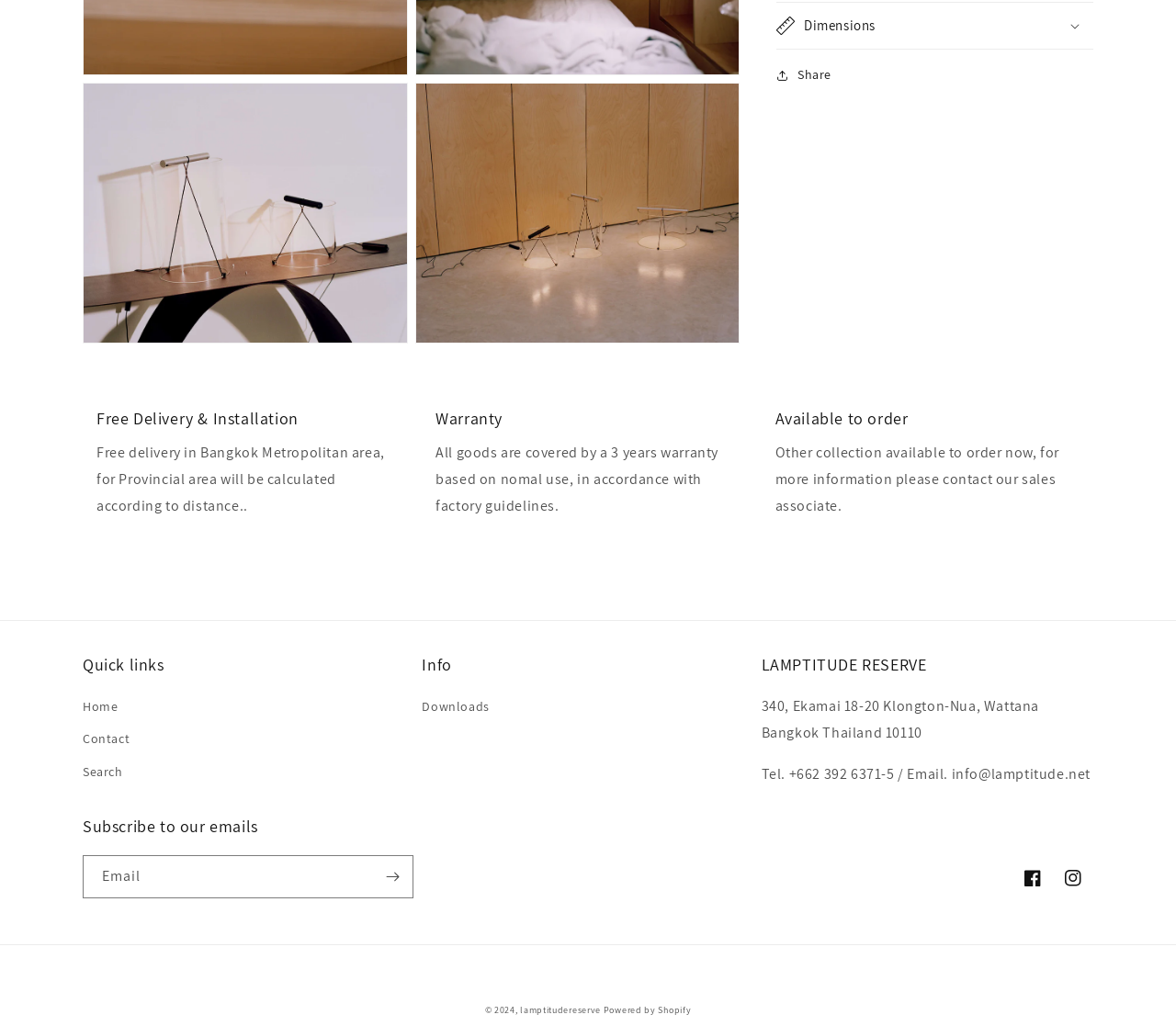Determine the bounding box coordinates of the area to click in order to meet this instruction: "View Lamptitude Reserve website".

[0.442, 0.979, 0.511, 0.99]